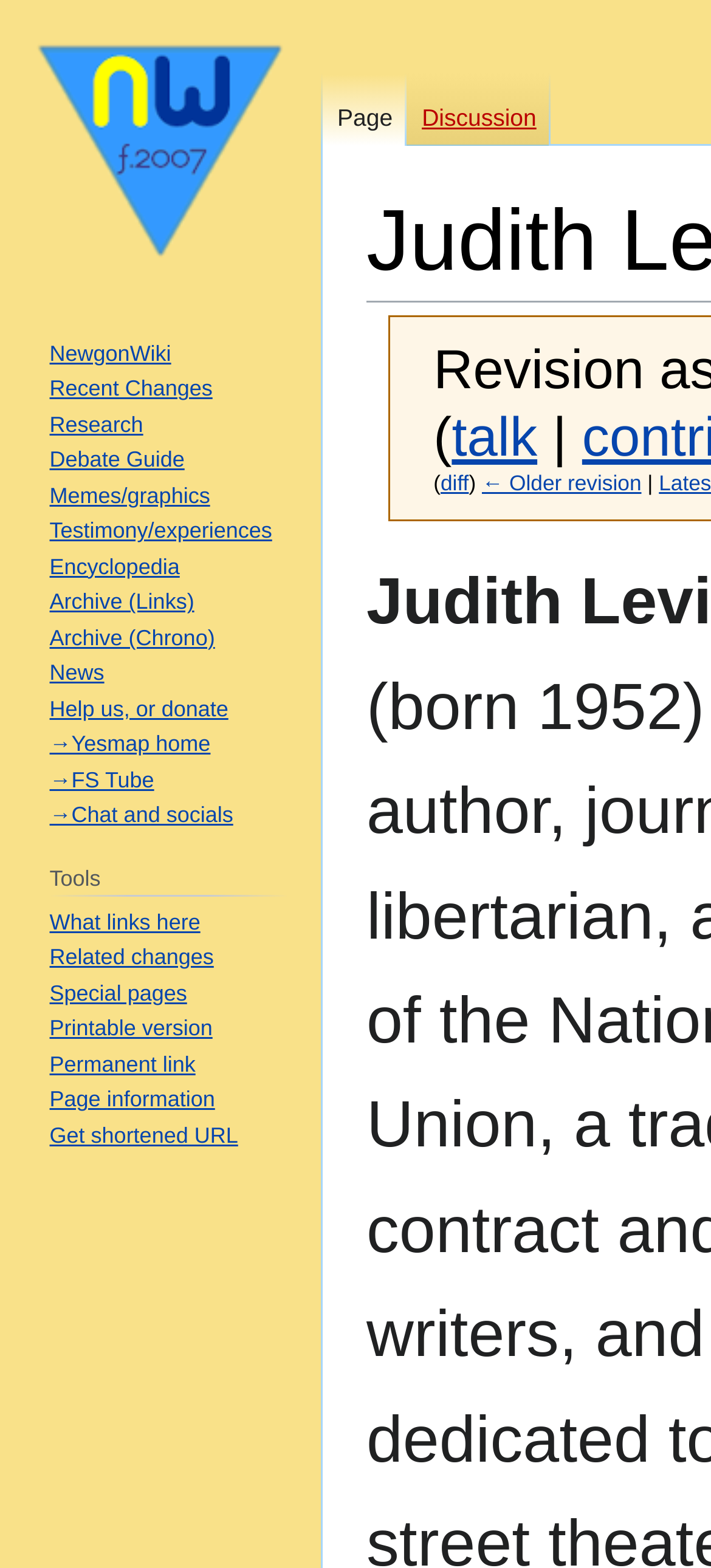Produce a meticulous description of the webpage.

The webpage is about Judith Levine on NewgonWiki. At the top, there is a navigation menu with links to "Namespaces" and "Tools". Below the navigation menu, there is a link to "Visit the main page" on the left side. On the right side, there is a set of links to "NewgonWiki", "Recent Changes", "Research", and other related pages.

In the main content area, there are several links and buttons. On the top, there are links to "talk", "diff", and "← Older revision". Below these links, there are two links to "Jump to navigation" and "Jump to search". 

On the left side, there is a navigation menu with links to various pages, including "Page", "Discussion", and others. On the right side, there is another navigation menu with links to "Tools", including "What links here", "Related changes", and others.